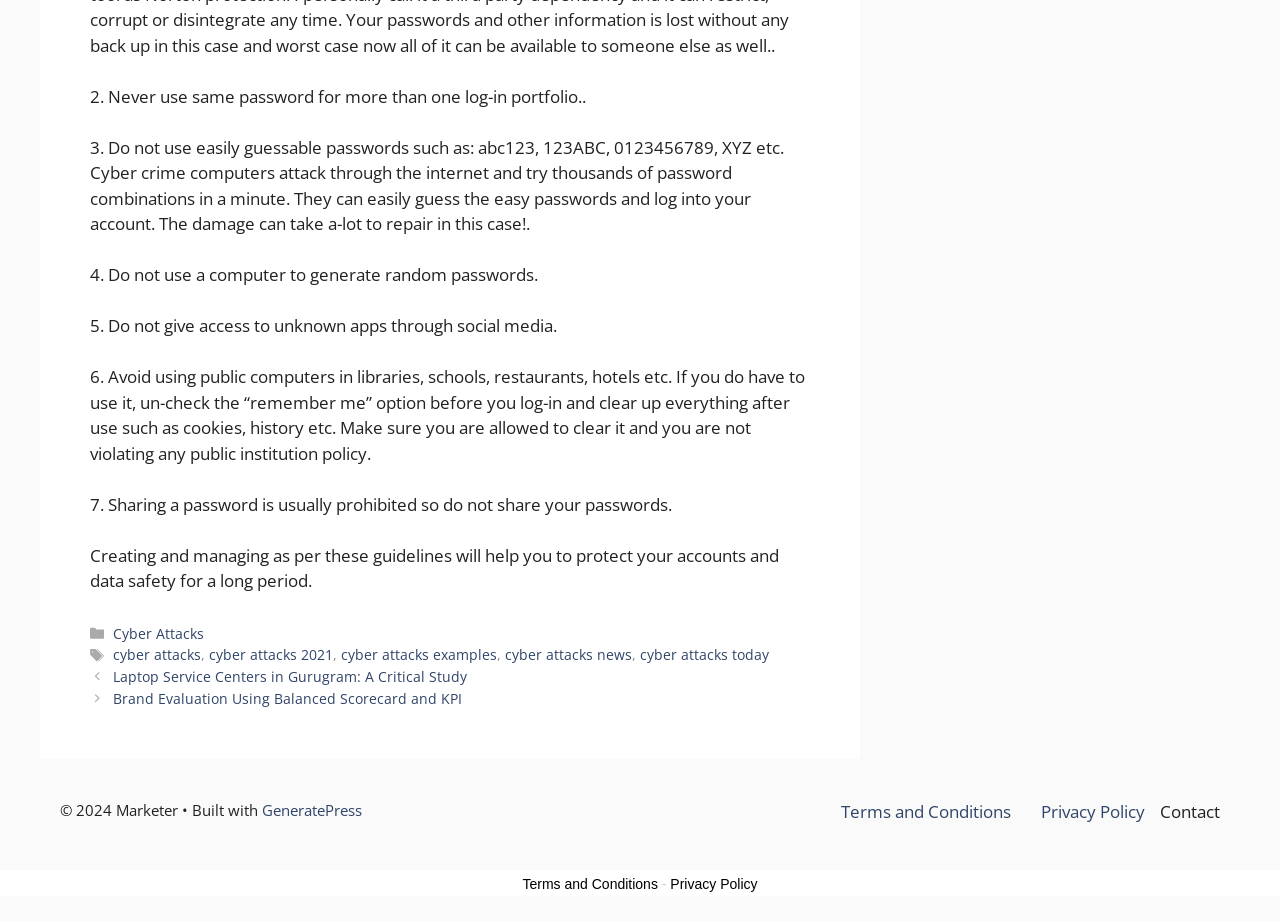What is the name of the theme used to build this webpage?
Please provide a single word or phrase based on the screenshot.

GeneratePress